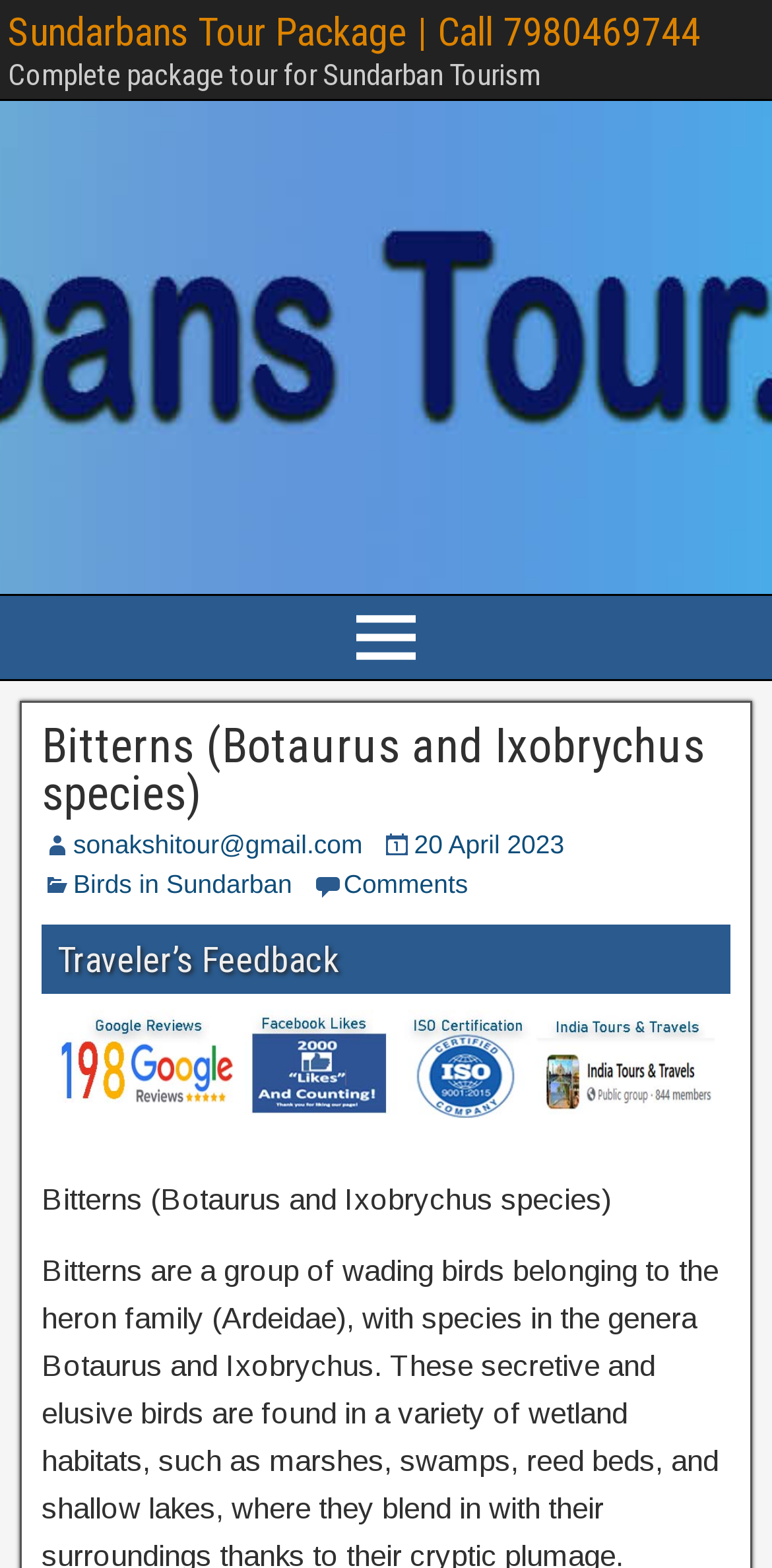What is the category of birds mentioned on the webpage? Based on the image, give a response in one word or a short phrase.

Bitterns